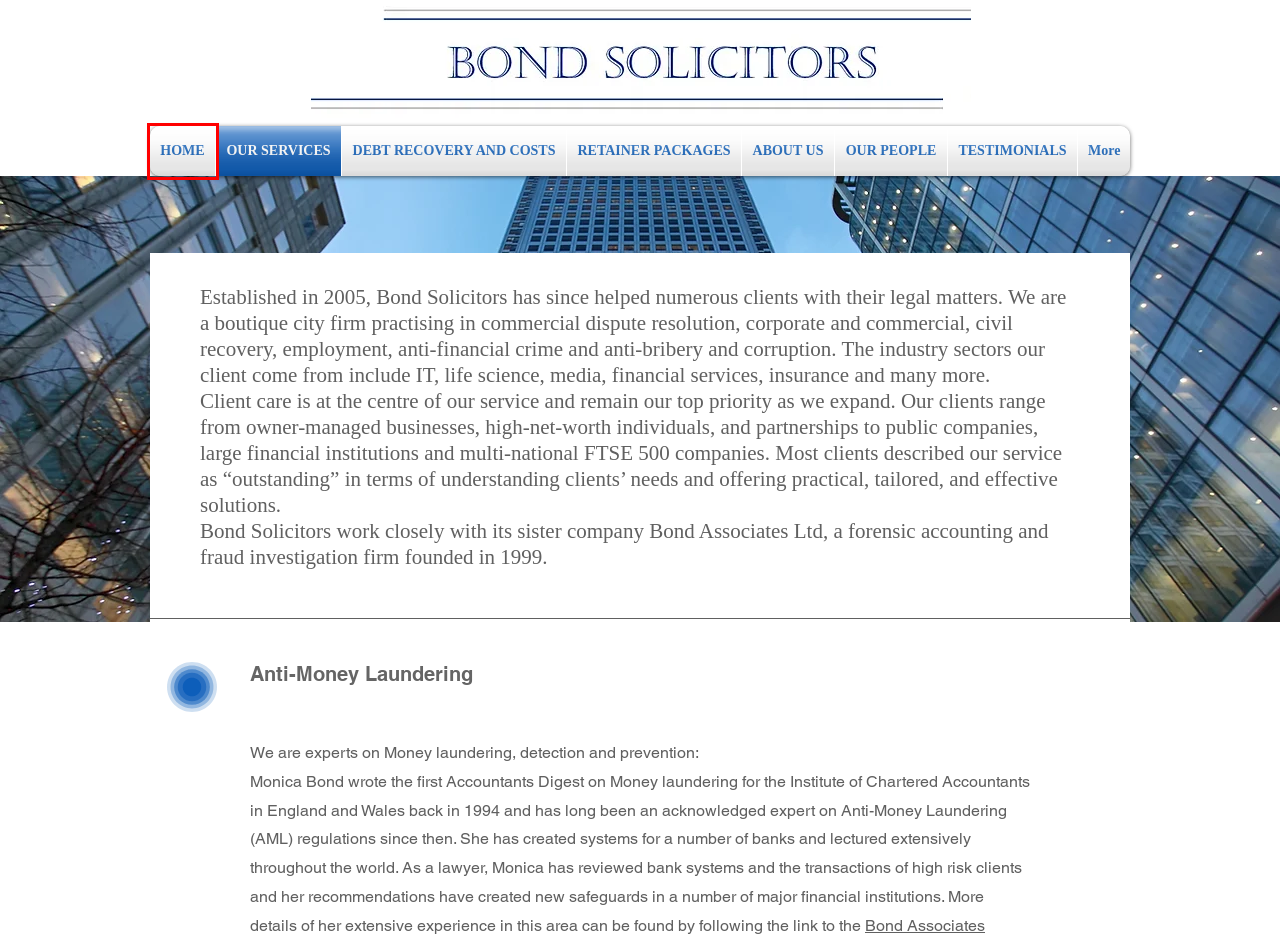You see a screenshot of a webpage with a red bounding box surrounding an element. Pick the webpage description that most accurately represents the new webpage after interacting with the element in the red bounding box. The options are:
A. SRA | Organisation details | Solicitors Regulation Authority
B. TESTIMONIALS | Bond Solicitors
C. HOME | Bond Associates
D. LEGAL NOTICES | Bond Solicitors
E. RETAINER PACKAGES | Bond Solicitors
F. OUR PEOPLE | Bond Solicitors
G. Solicitors | Bond Solicitors | England
H. DEBT RECOVERY AND COSTS | Bond Solicitors

G